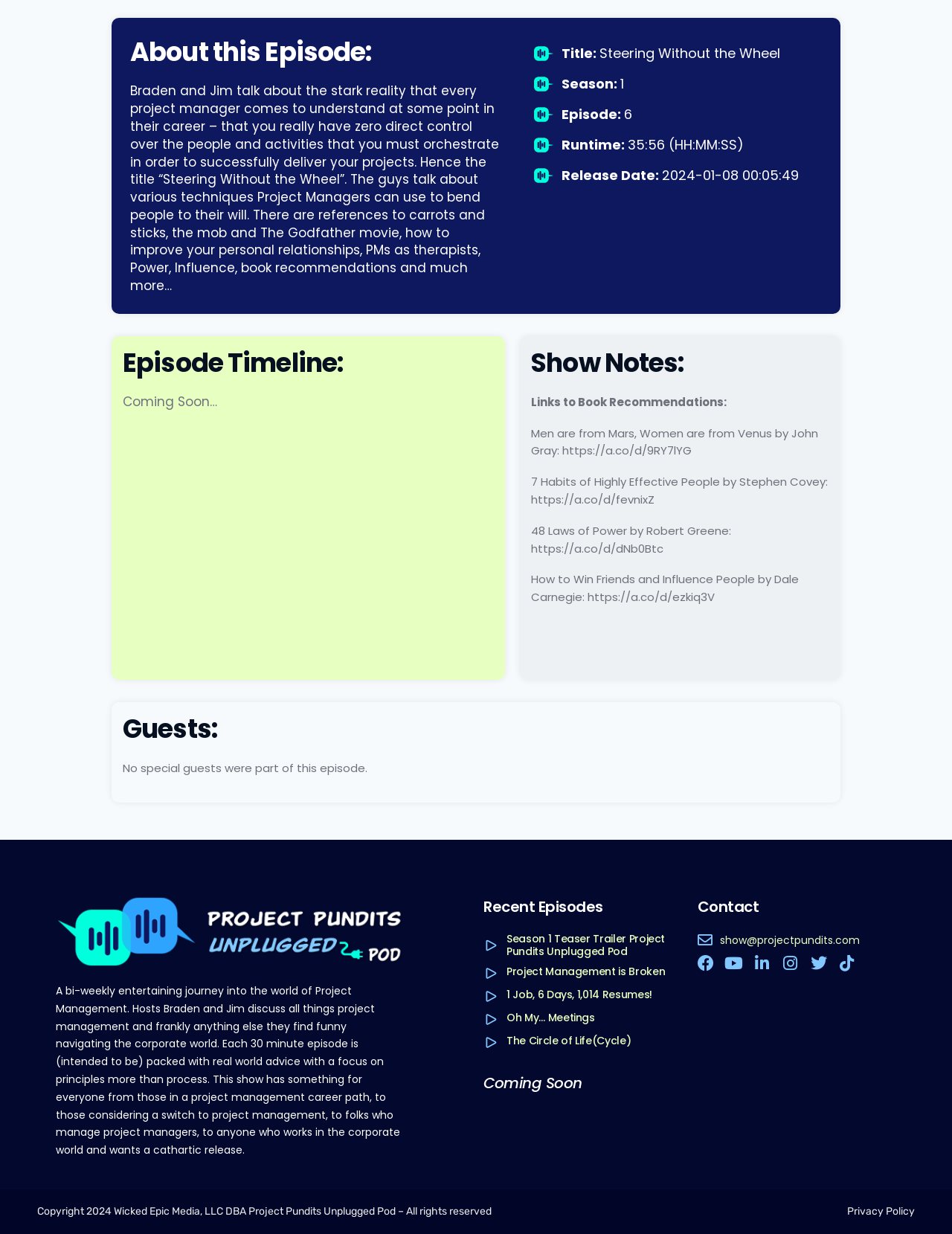Identify and provide the bounding box for the element described by: "Shop Supplies".

None